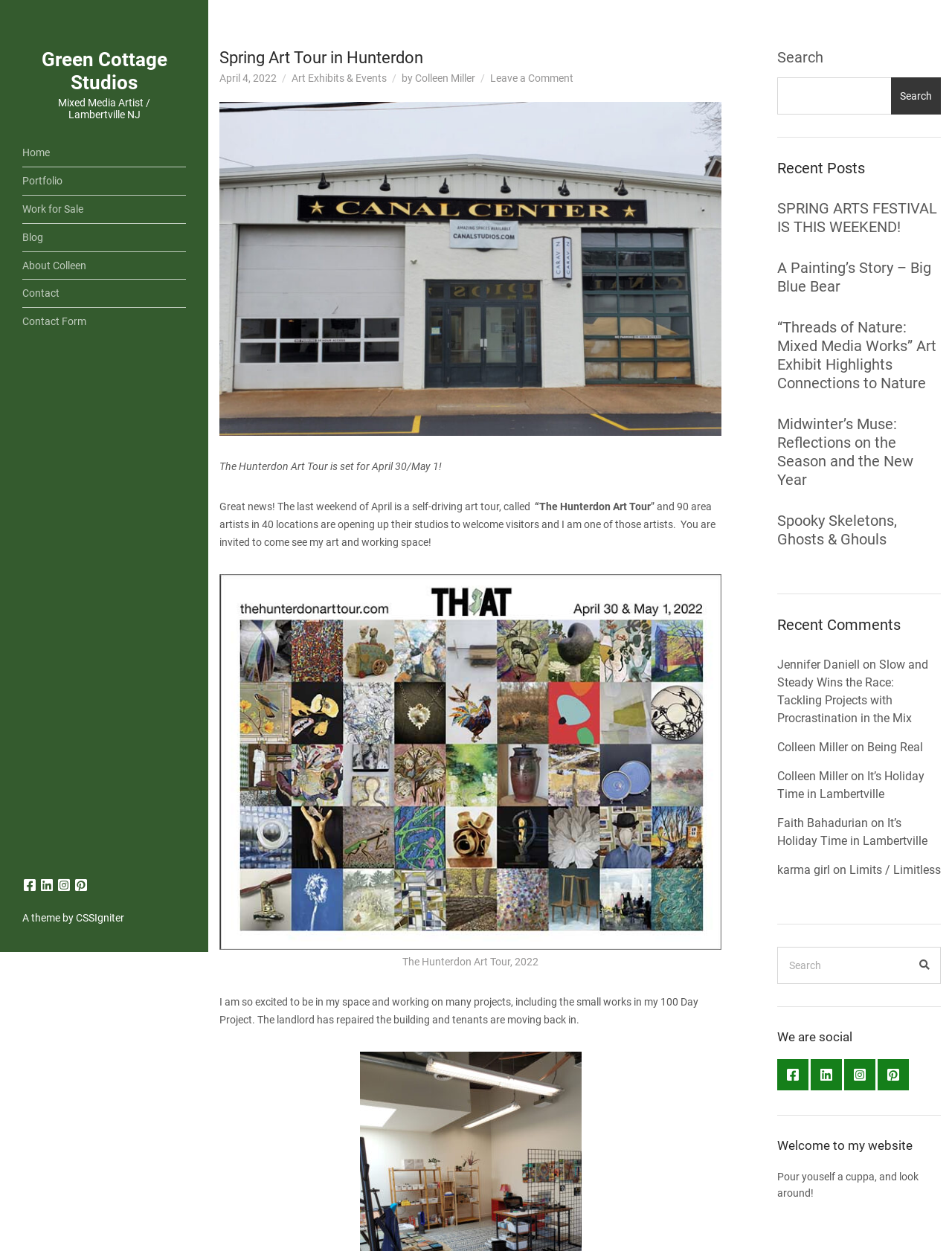What is the date of the art tour?
Make sure to answer the question with a detailed and comprehensive explanation.

The answer can be found in the StaticText element with the text 'The Hunterdon Art Tour is set for April 30/May 1!' which is located in the figure element with the bounding box coordinates [0.23, 0.459, 0.758, 0.777].